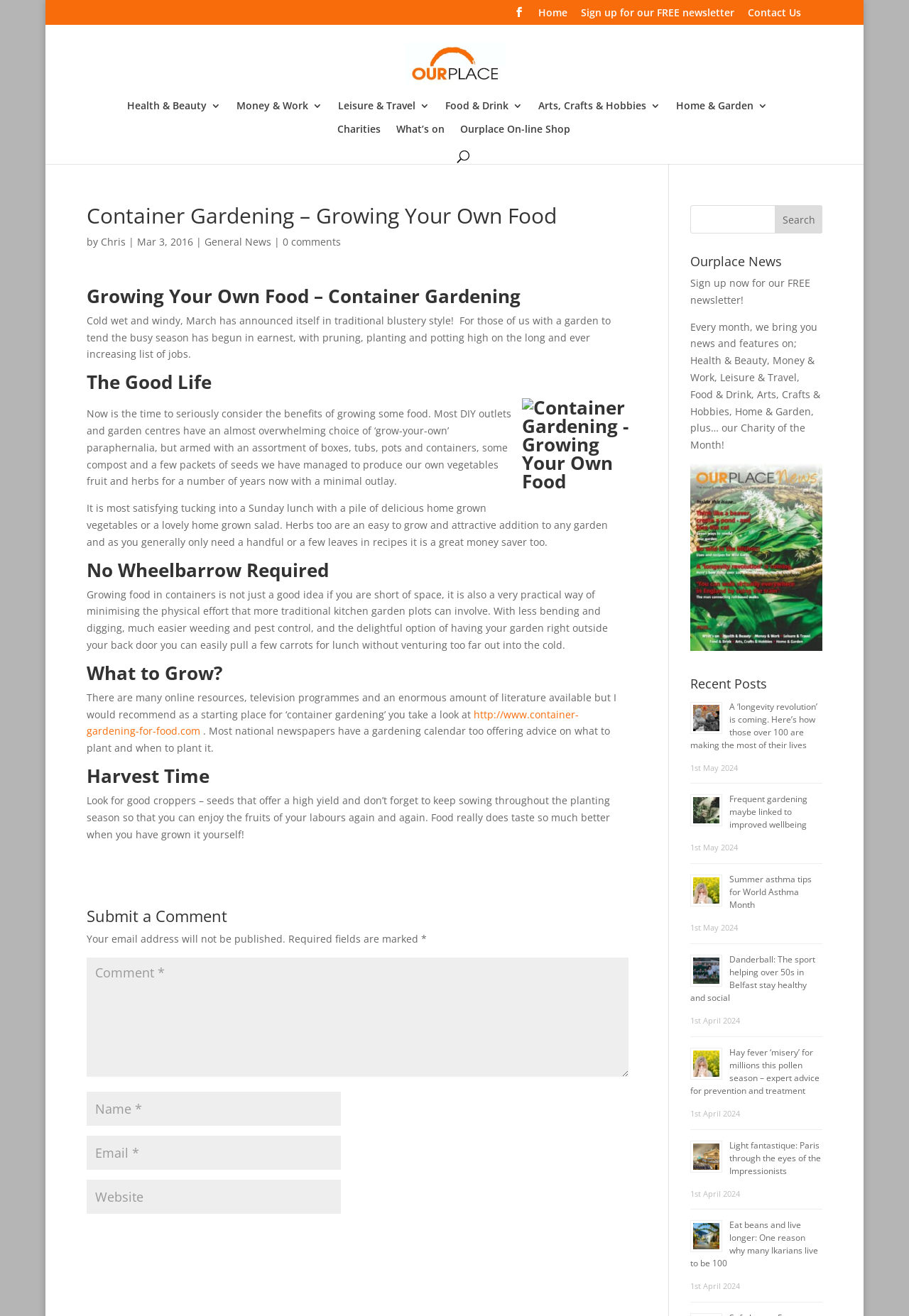Kindly determine the bounding box coordinates of the area that needs to be clicked to fulfill this instruction: "Expand filter".

None